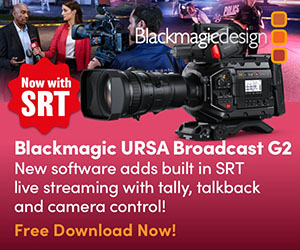Deliver an in-depth description of the image, highlighting major points.

The image features the Blackmagic URSA Broadcast G2 camera, prominently highlighted with a vibrant marketing message. The camera is displayed in the foreground, showcasing its advanced features, including built-in SRT (Secure Reliable Transport) for live streaming. Above the camera, the brand name "Blackmagic Design" is prominently displayed, accompanied by a banner highlighting the new capabilities of the camera, which include tally, talkback, and camera control functionalities. The background also indicates a professional setting, suggesting a connection to broadcasting or live events, enhancing the impression of high-quality media production. The text encourages viewers to take action with a call-to-action statement, "Free Download Now!" emphasizing the availability of new software features.